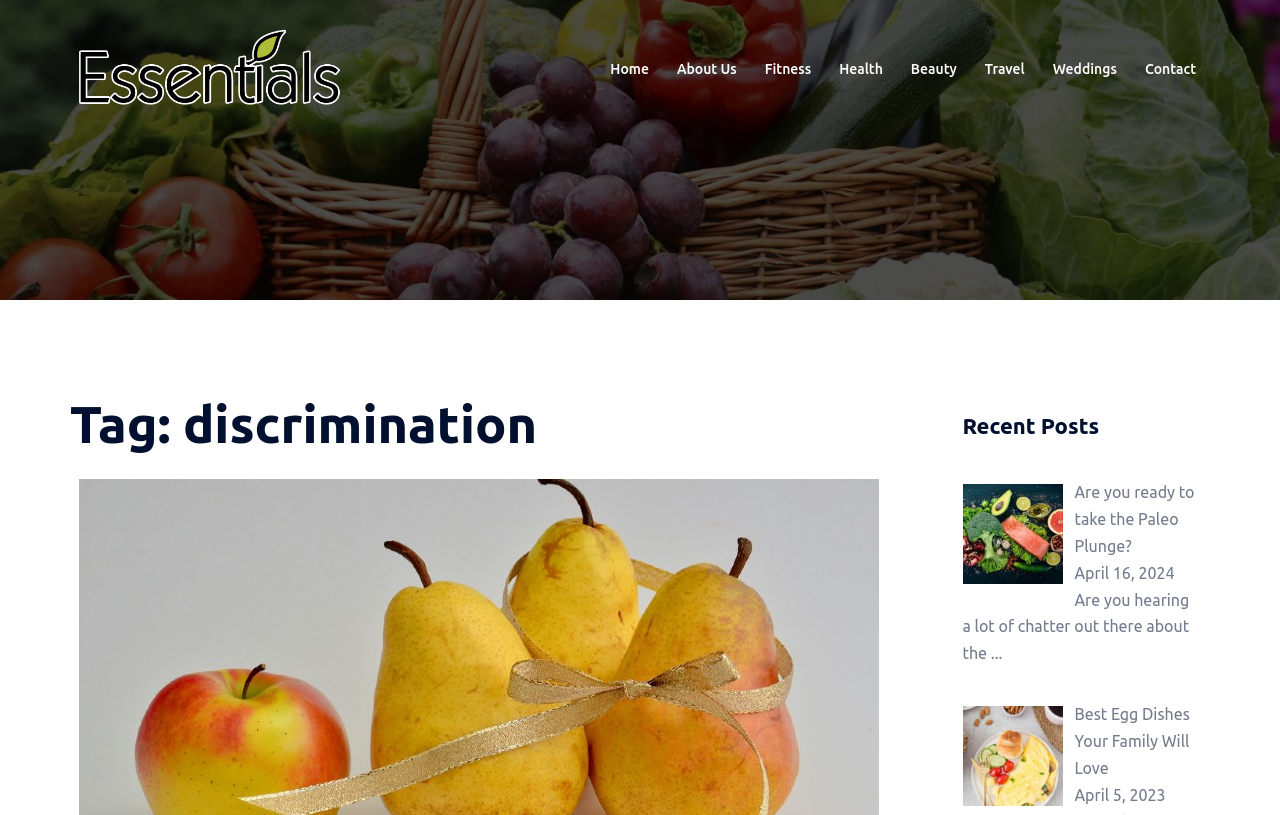Please give the bounding box coordinates of the area that should be clicked to fulfill the following instruction: "go to home page". The coordinates should be in the format of four float numbers from 0 to 1, i.e., [left, top, right, bottom].

[0.477, 0.071, 0.507, 0.1]